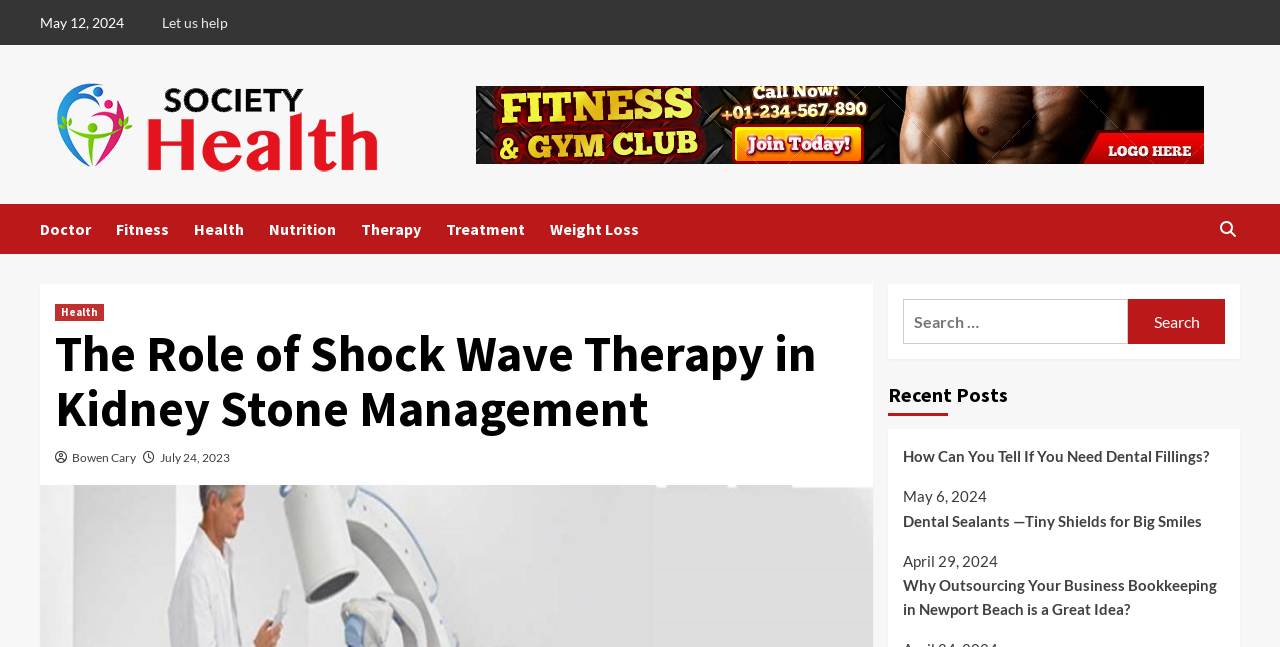Explain the webpage in detail, including its primary components.

The webpage is about the role of shock wave therapy in kidney stone management, as indicated by the title. At the top-left corner, there is a date "May 12, 2024". Below it, there are two links: "Let us help" and "Society Health – Get In Shape And Improve Your Health", with the latter having an accompanying image. 

To the right of these links, there is a long horizontal menu with links to various categories, including "Doctor", "Fitness", "Health", "Nutrition", "Therapy", "Treatment", and "Weight Loss". 

Below the menu, there is a section with a heading "The Role of Shock Wave Therapy in Kidney Stone Management". This section has a link to the author "Bowen Cary" and a date "July 24, 2023". 

On the right side of the page, there is a search bar with a label "Search for:" and a search button. Above the search bar, there is a link with a health-related icon. 

Further down, there is a section with a heading "Recent Posts", which lists three recent articles with their titles and dates. The articles are about dental fillings, dental sealants, and outsourcing business bookkeeping.